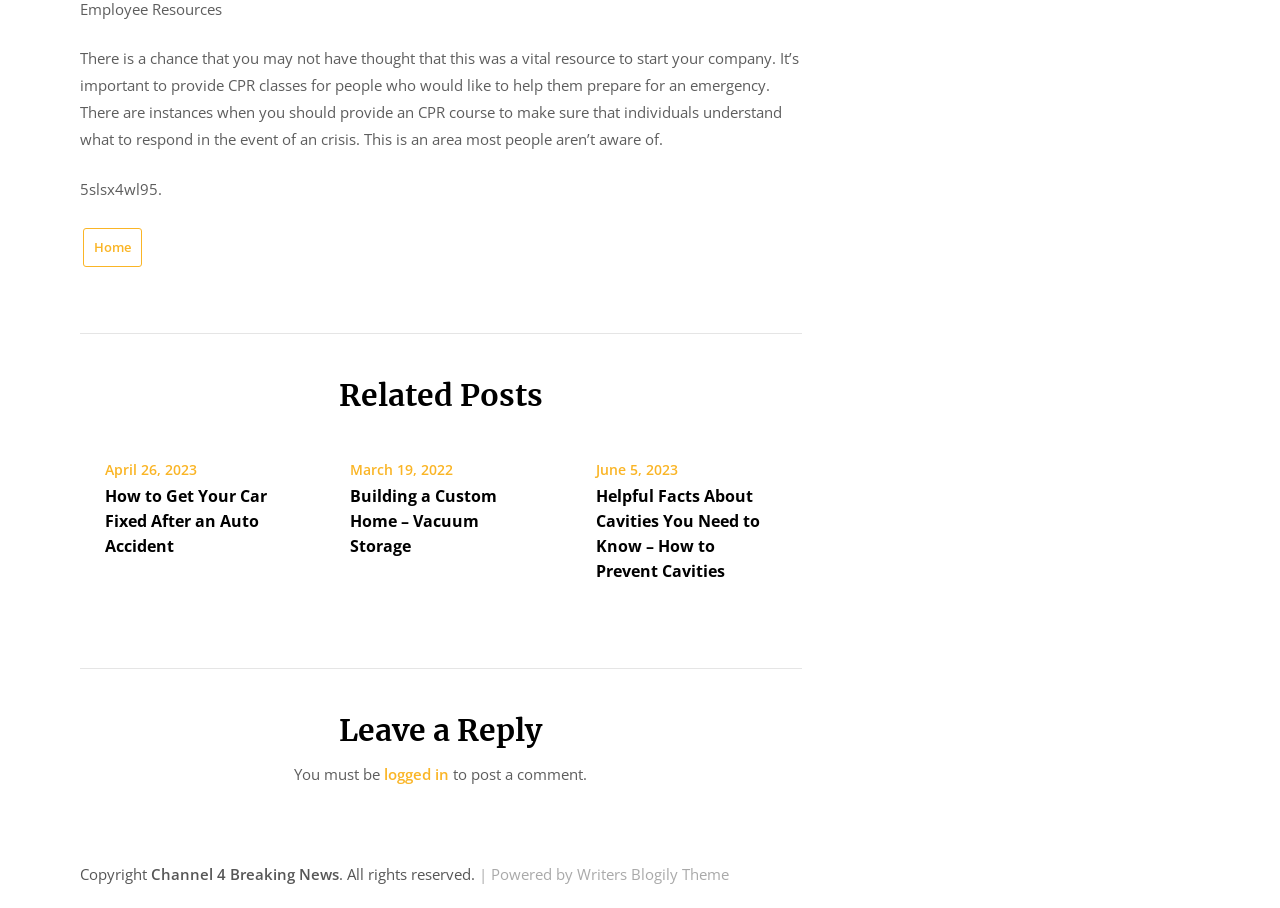Please analyze the image and provide a thorough answer to the question:
What is the date of the second article?

The second article has a date of March 19, 2022, which is shown above the title 'Building a Custom Home – Vacuum Storage'.